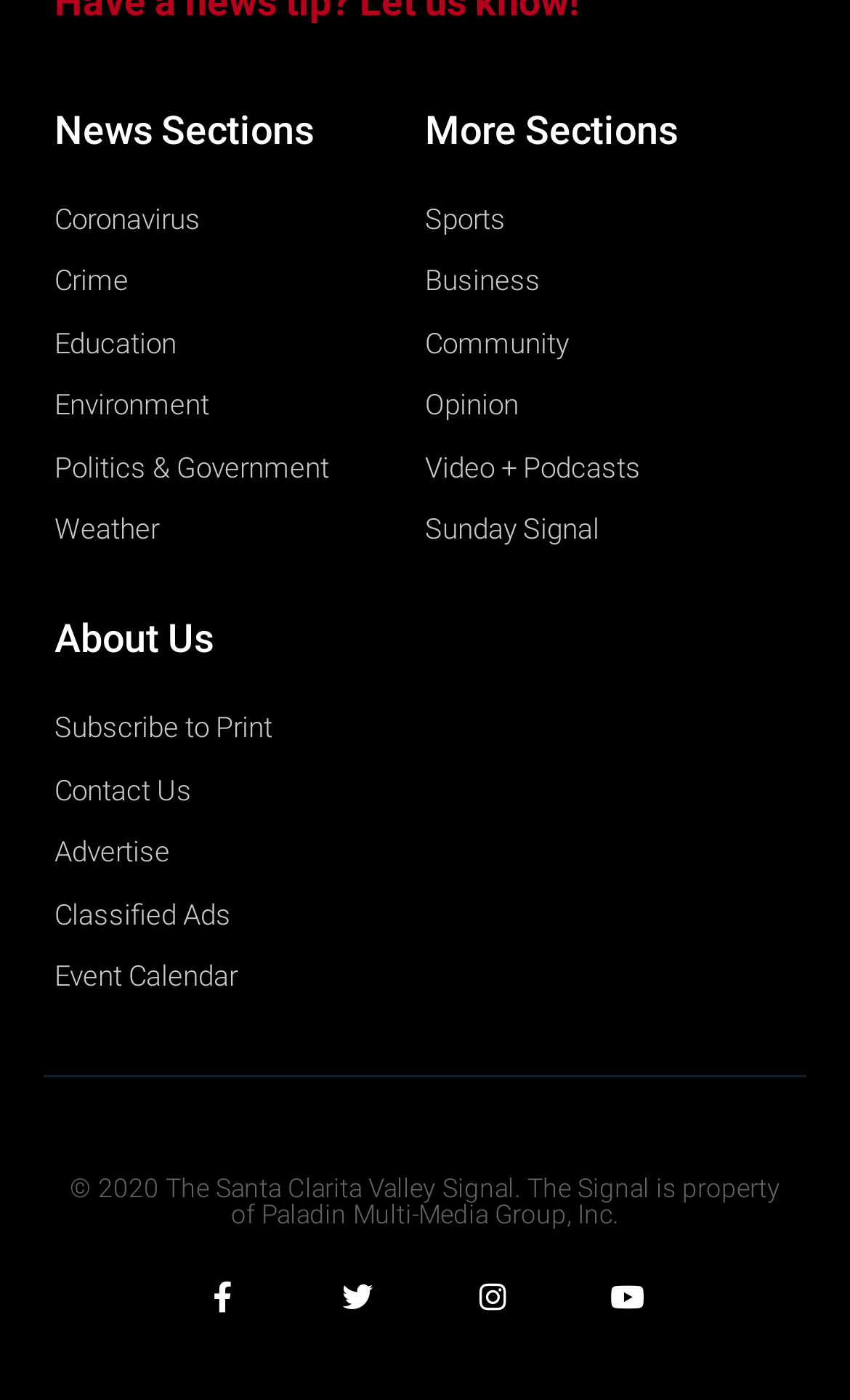Identify the bounding box coordinates for the region to click in order to carry out this instruction: "Follow on Facebook". Provide the coordinates using four float numbers between 0 and 1, formatted as [left, top, right, bottom].

[0.244, 0.915, 0.279, 0.937]